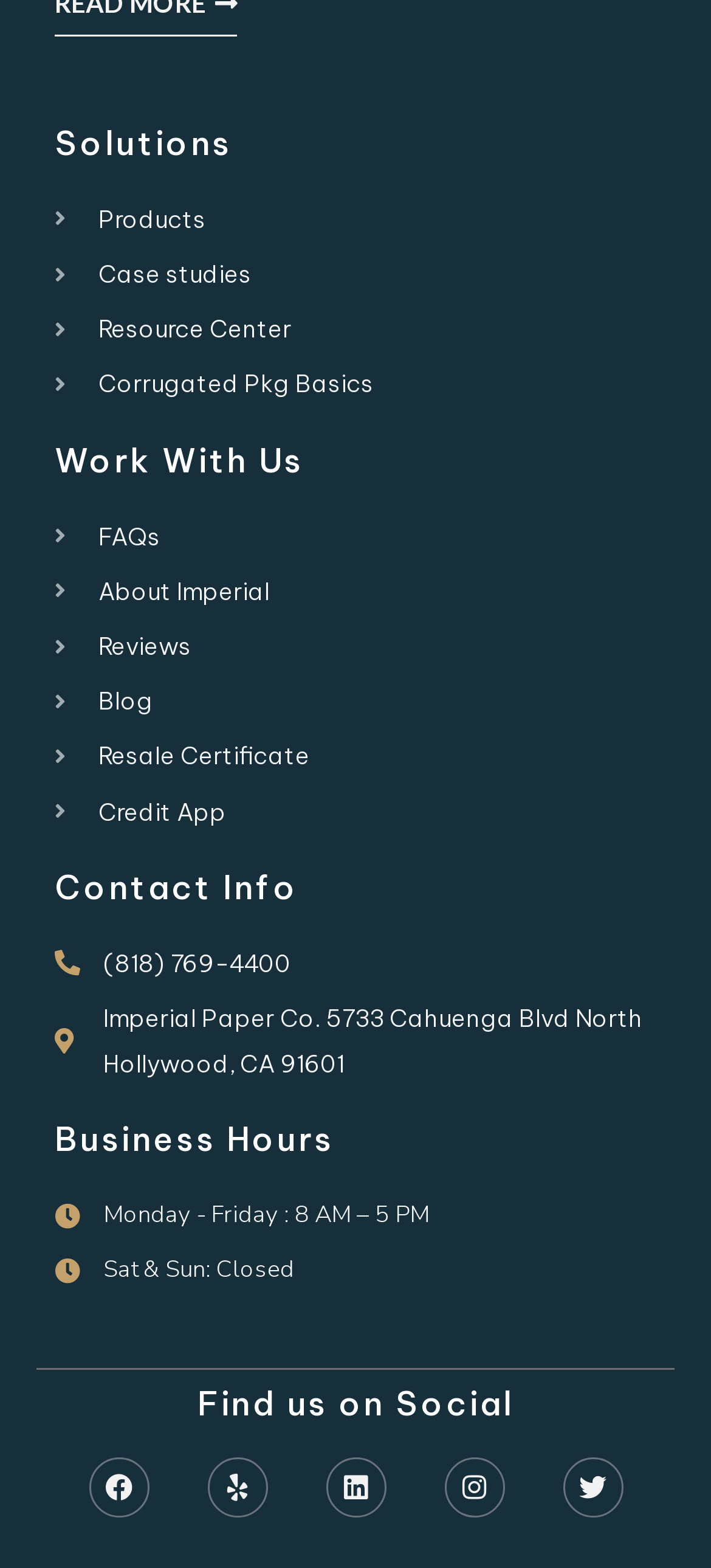What social media platforms does the company have?
Based on the image, respond with a single word or phrase.

Facebook, Yelp, Linkedin, Instagram, Twitter